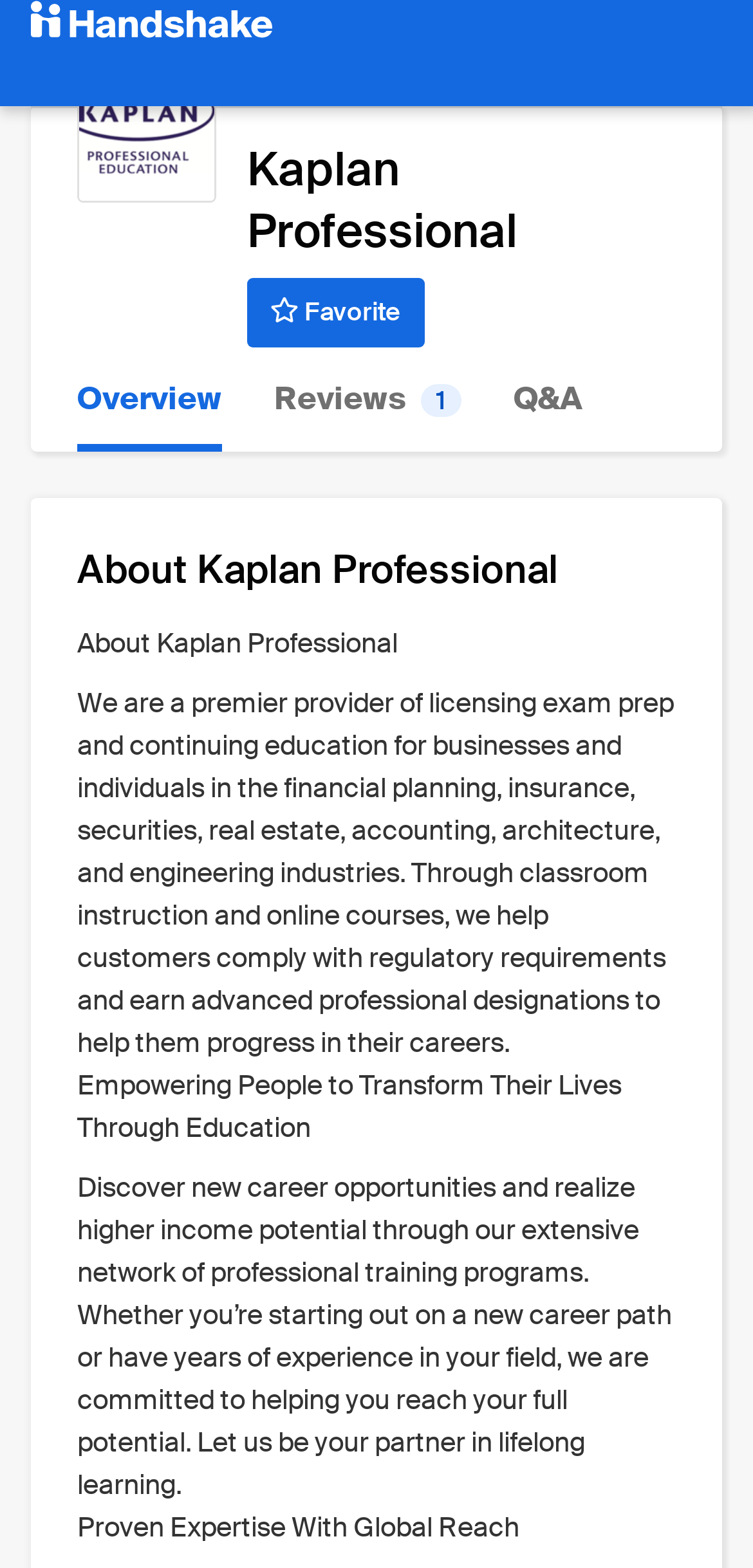Please study the image and answer the question comprehensively:
What is the tagline of Kaplan Professional?

The tagline of Kaplan Professional is located in a static text element below the company description, which reads 'Empowering People to Transform Their Lives Through Education'.